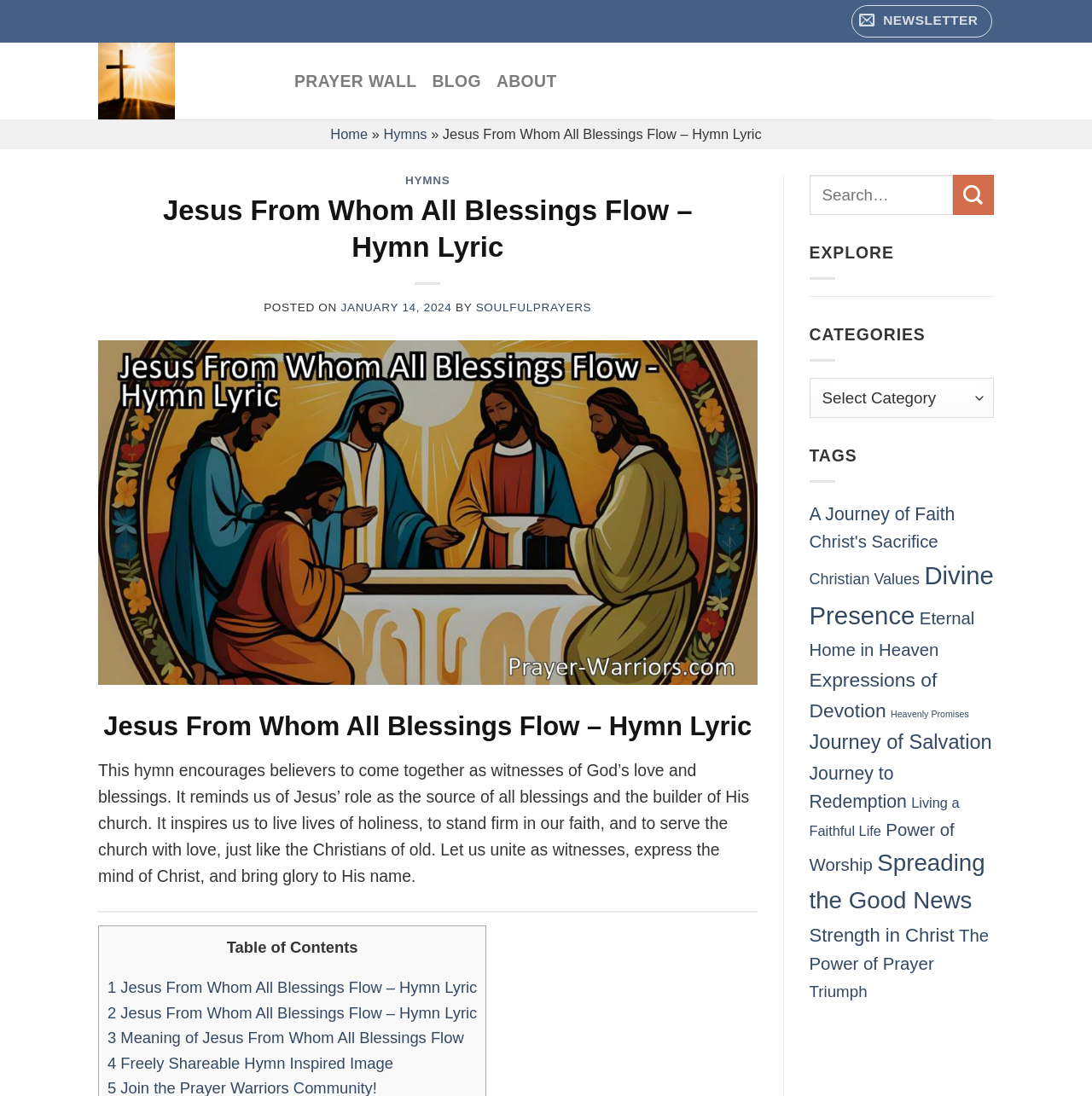What is the text of the first link in the 'Table of Contents'?
Based on the image, provide a one-word or brief-phrase response.

1 Jesus From Whom All Blessings Flow – Hymn Lyric